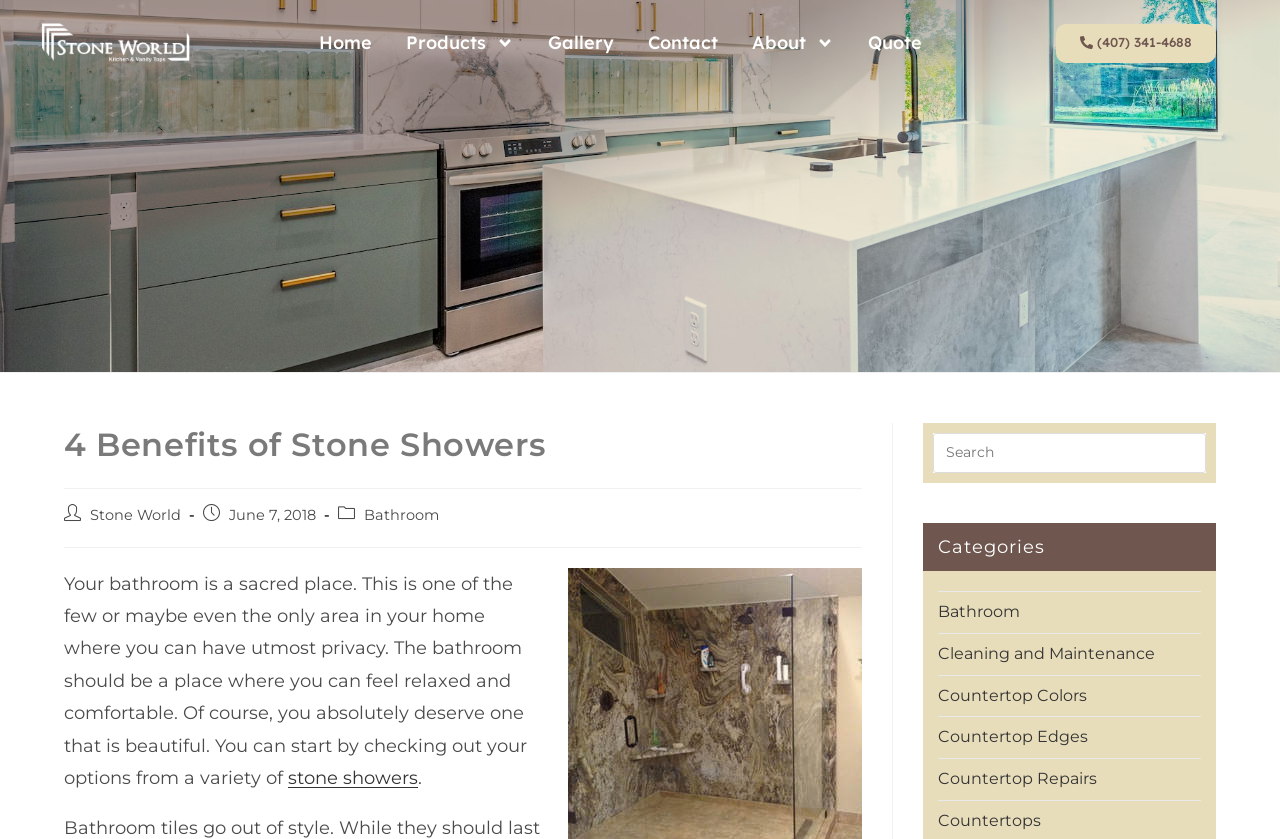Please identify the bounding box coordinates of the element I need to click to follow this instruction: "Call the phone number".

[0.825, 0.028, 0.95, 0.074]